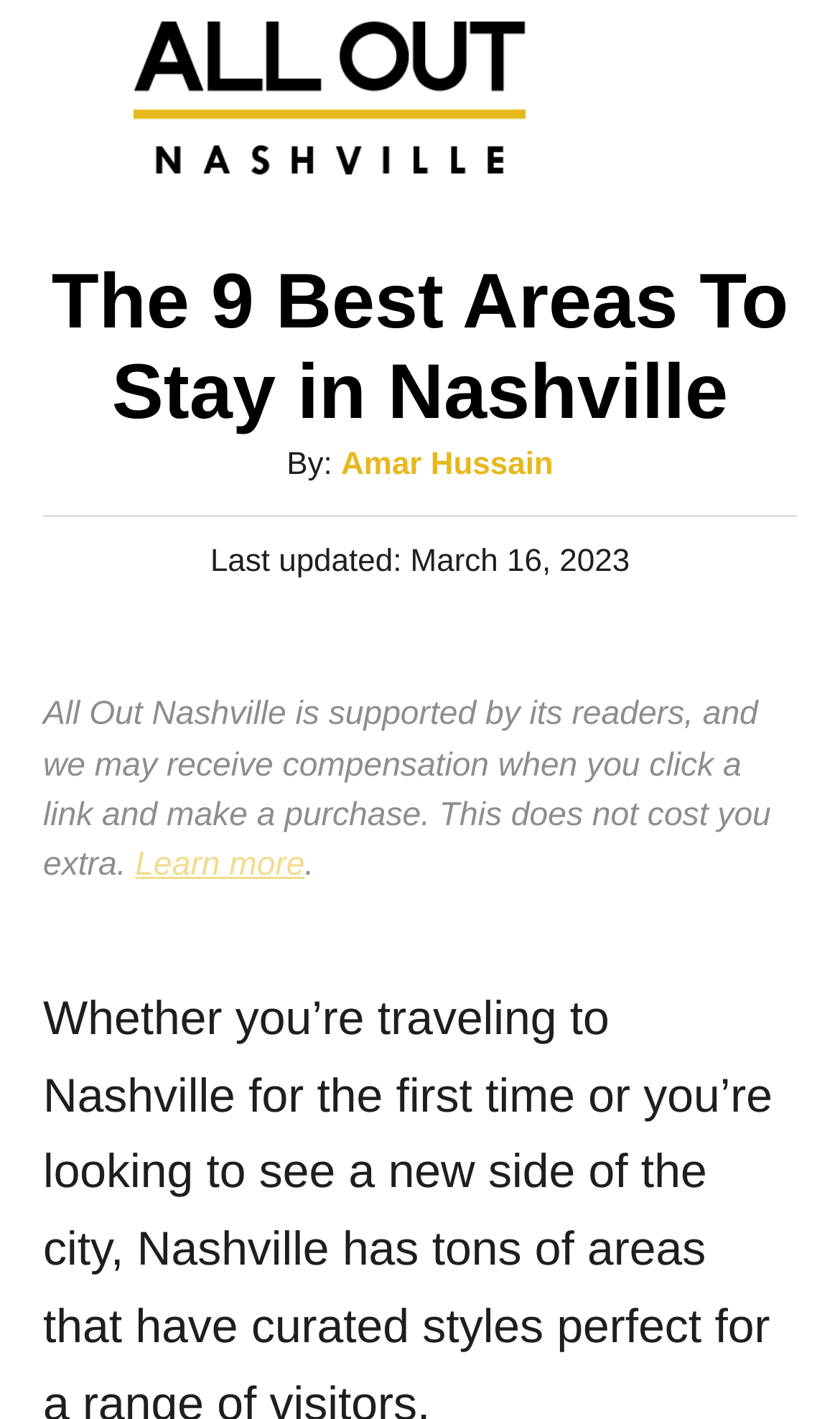Identify and provide the text content of the webpage's primary headline.

The 9 Best Areas To Stay in Nashville